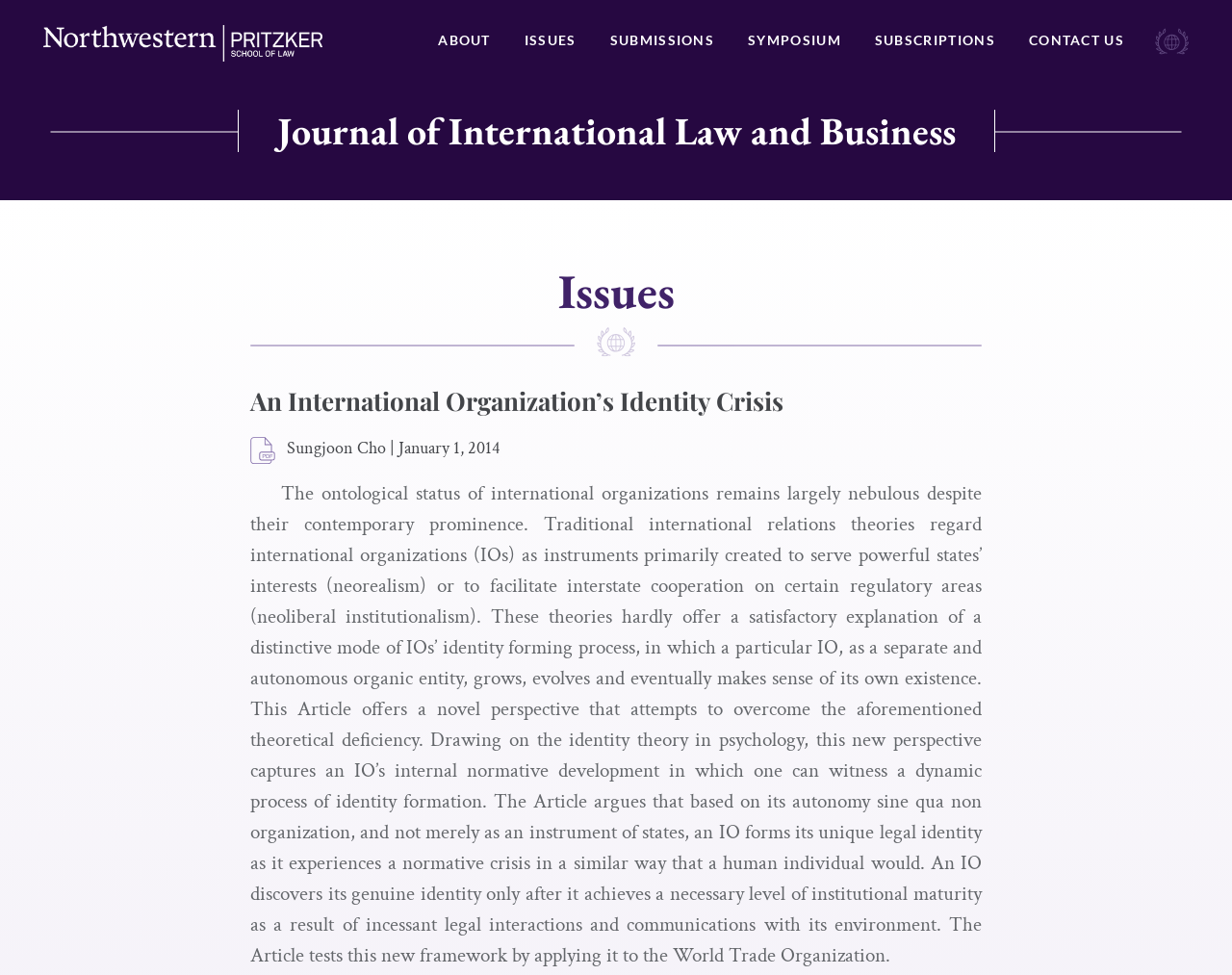Pinpoint the bounding box coordinates of the clickable element to carry out the following instruction: "visit Northwestern Pritzker School of Law website."

[0.035, 0.02, 0.262, 0.069]